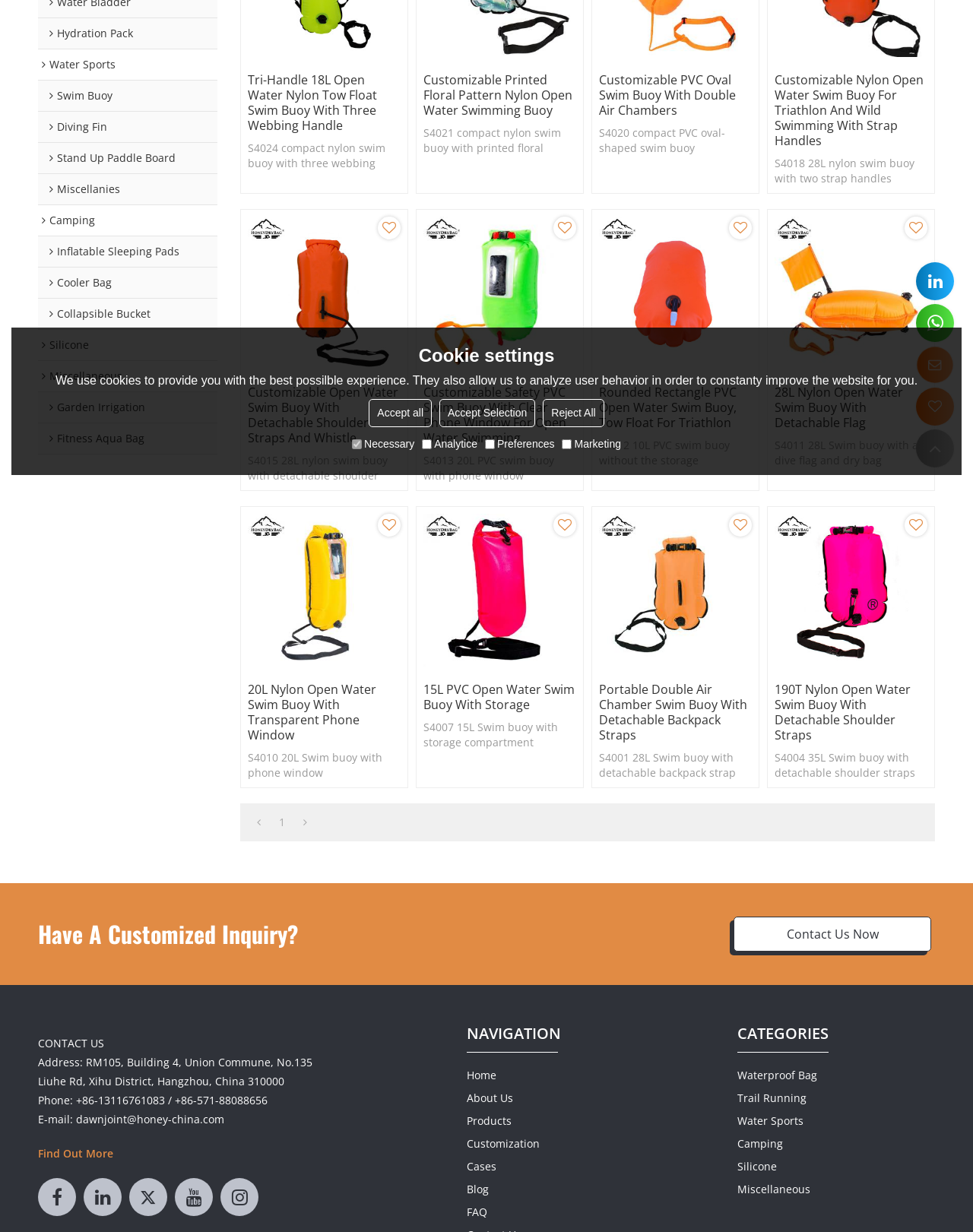Determine the bounding box for the described UI element: "Stand Up Paddle Board".

[0.039, 0.116, 0.223, 0.141]